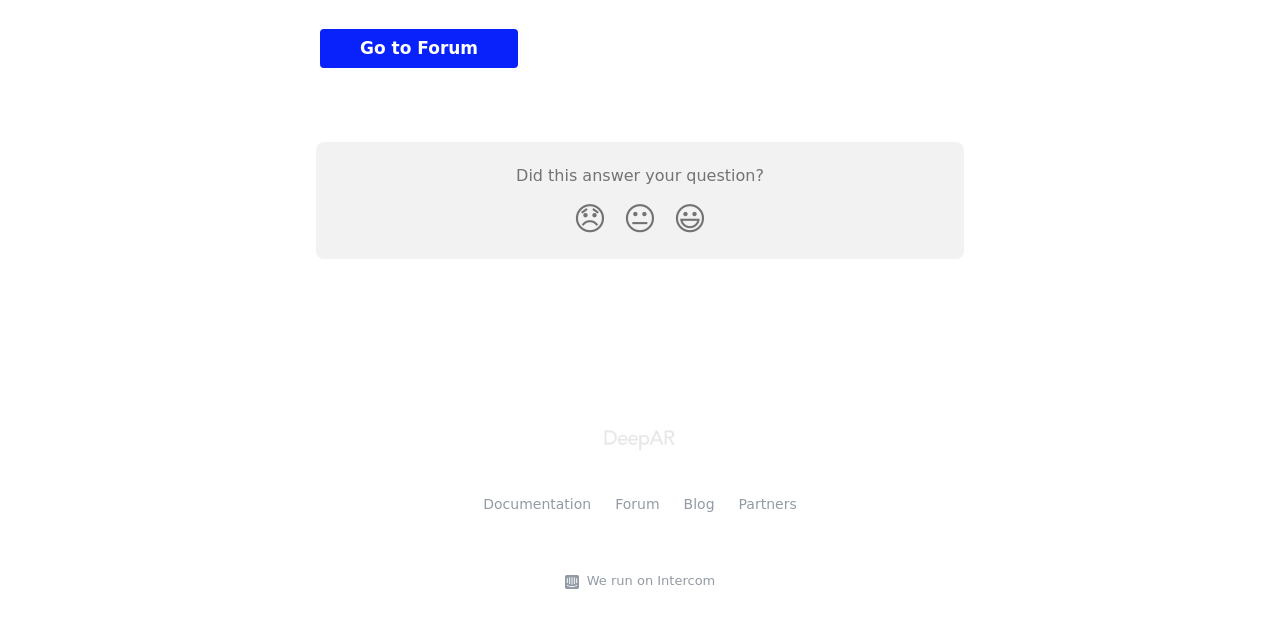Please find the bounding box for the UI component described as follows: "Documentation".

[0.378, 0.775, 0.462, 0.8]